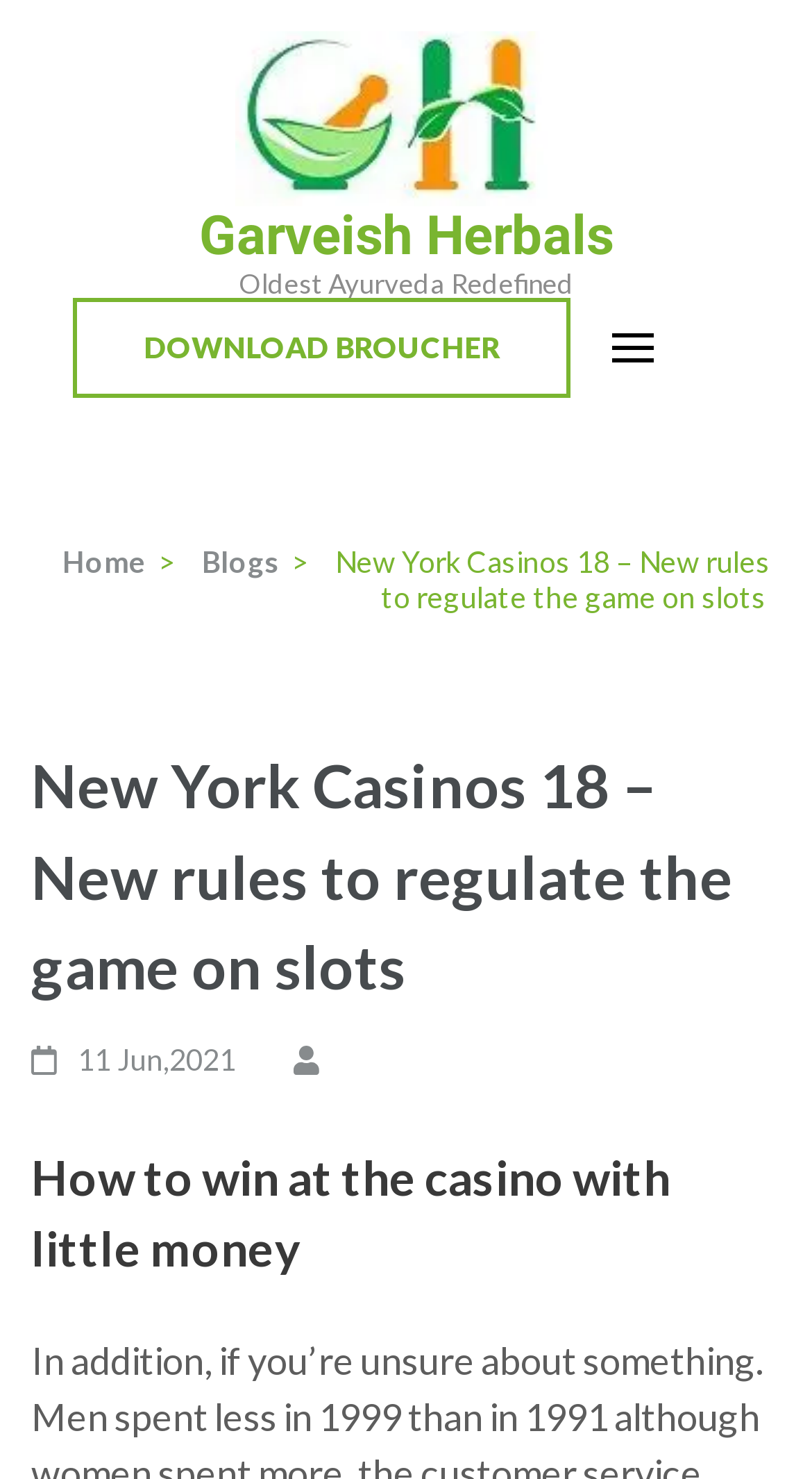Respond to the question with just a single word or phrase: 
What is the name of the website?

Garveish Herbals